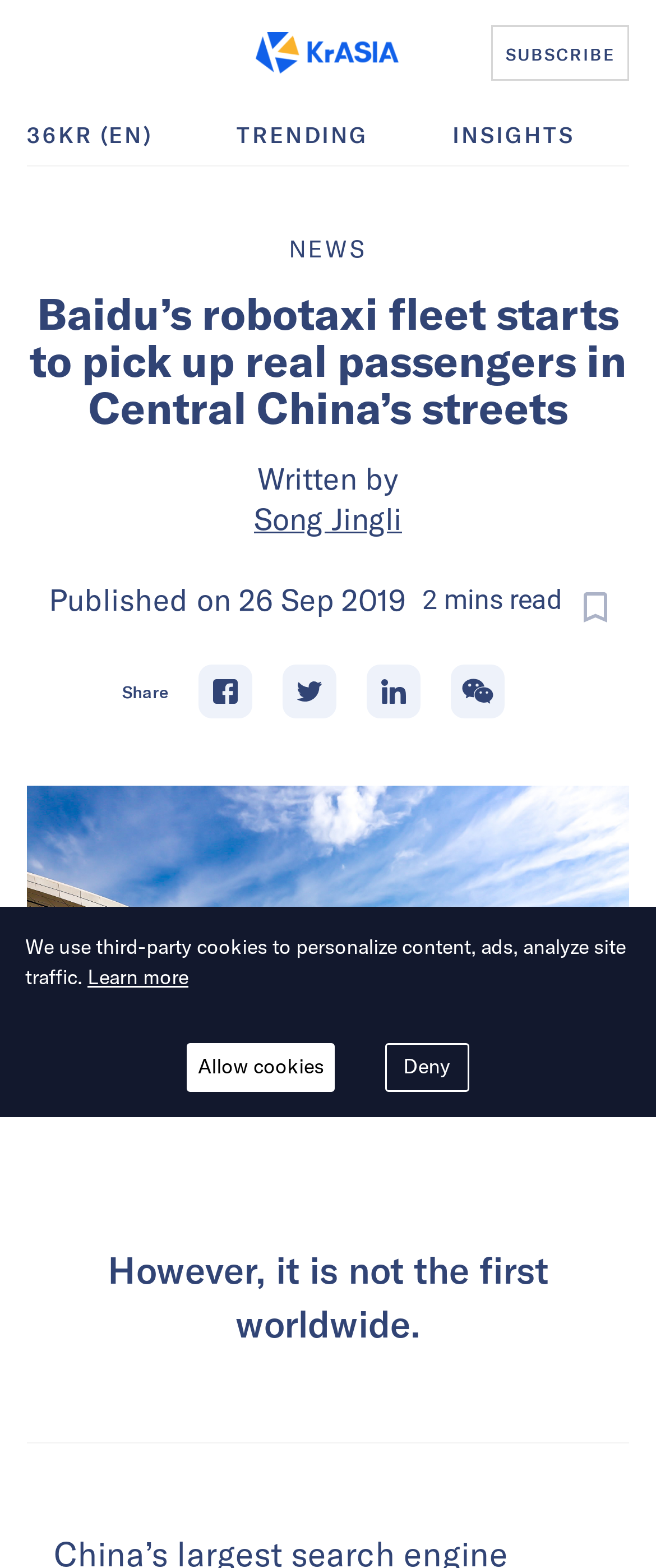Find and provide the bounding box coordinates for the UI element described here: "Song Jingli". The coordinates should be given as four float numbers between 0 and 1: [left, top, right, bottom].

[0.041, 0.319, 0.959, 0.344]